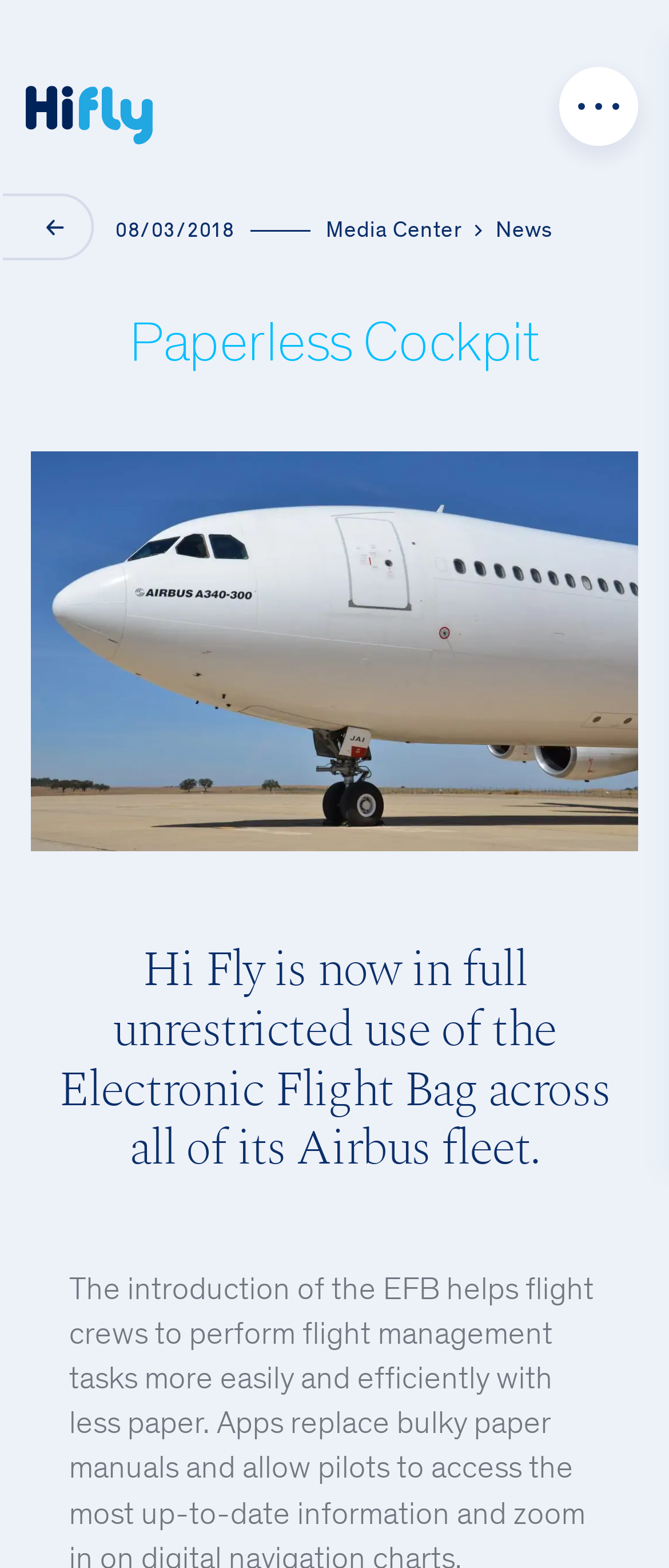Provide a brief response to the question below using one word or phrase:
What is the fleet type mentioned on the webpage?

Airbus